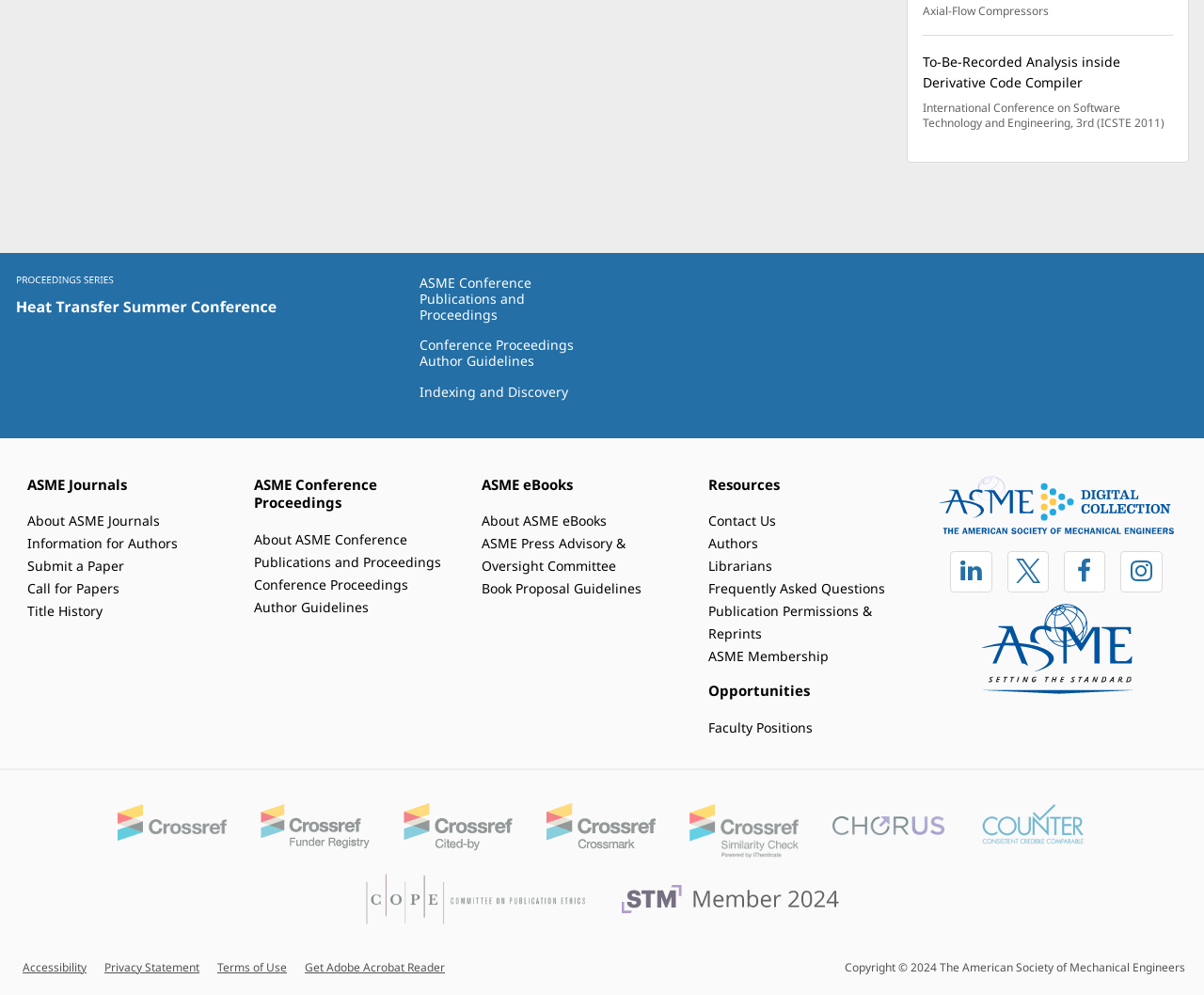Respond to the question below with a single word or phrase:
What is the logo at the top right corner of the page?

American Society of Mechanical Engineers Logo